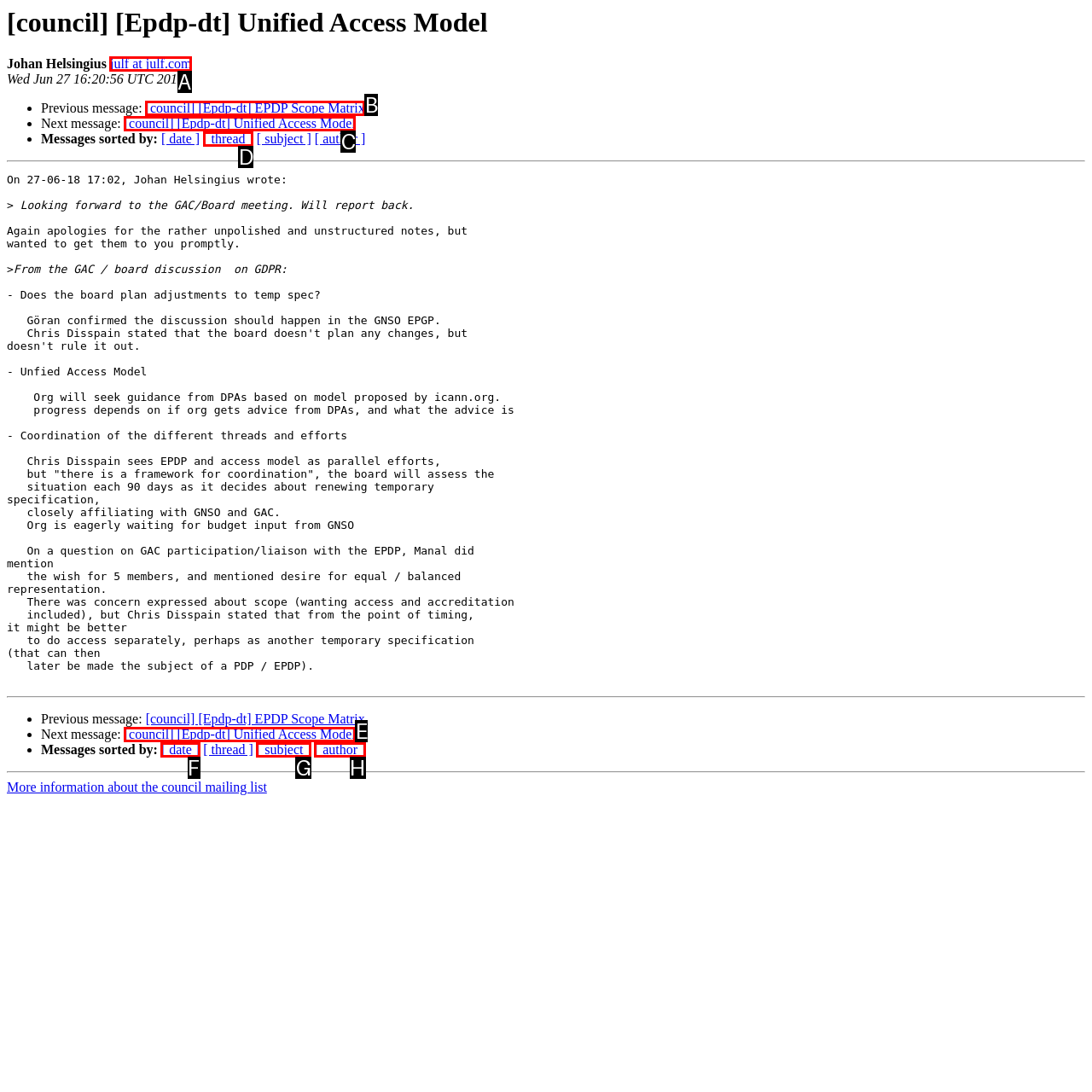Select the HTML element that best fits the description: [council] [Epdp-dt] Unified Access Model
Respond with the letter of the correct option from the choices given.

C